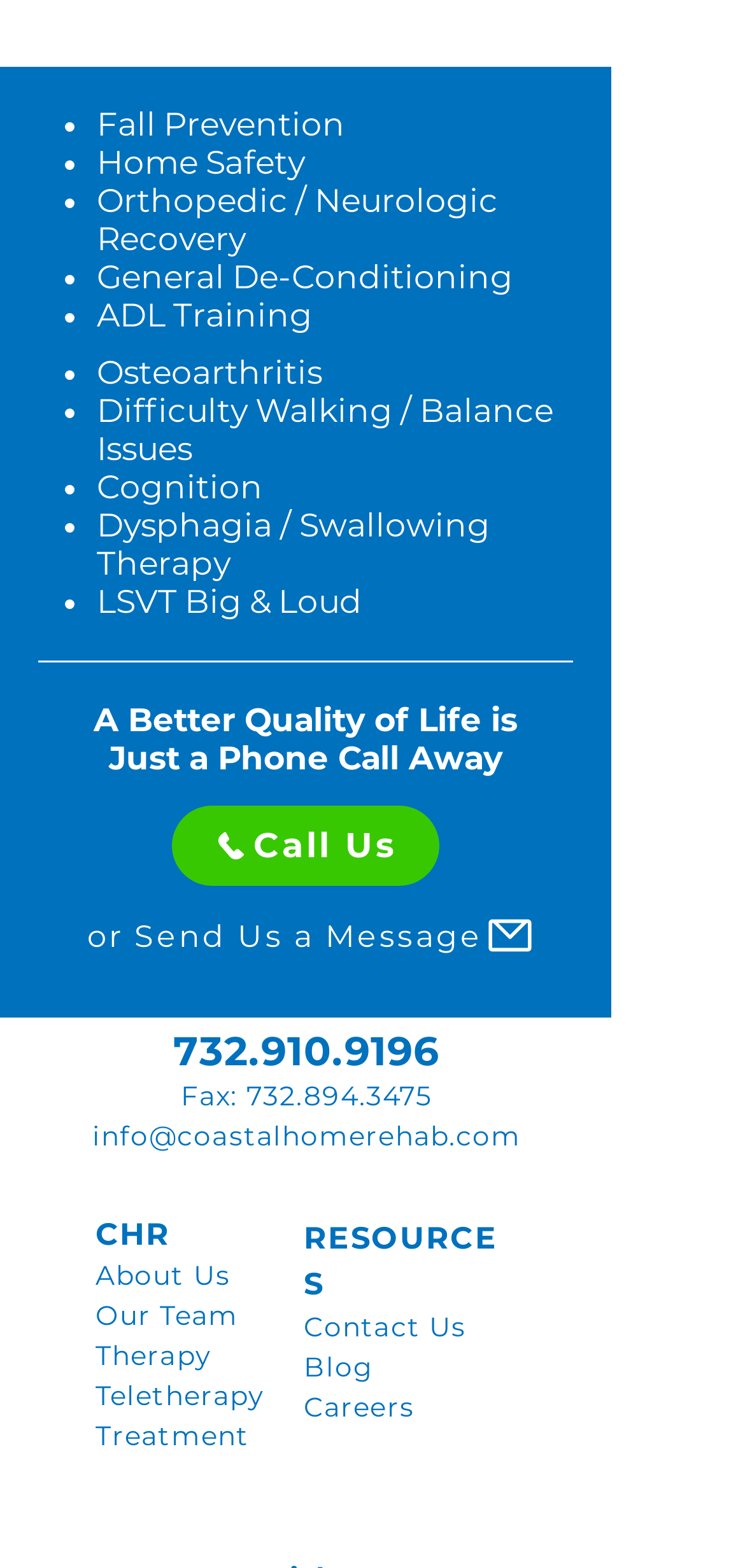Please identify the coordinates of the bounding box that should be clicked to fulfill this instruction: "visit MH Themes website".

None